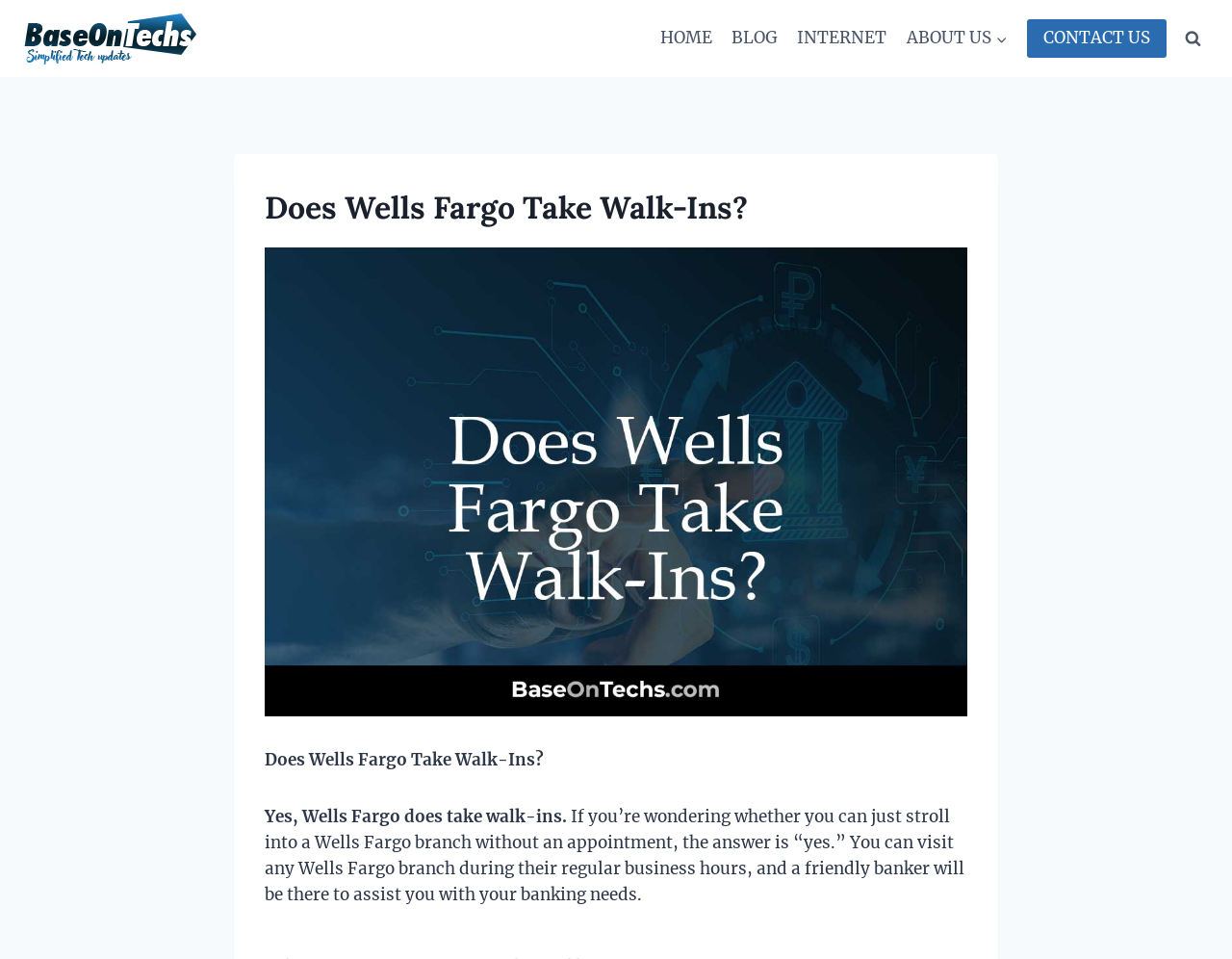Identify the bounding box for the described UI element: "INTERNET".

[0.639, 0.016, 0.728, 0.064]